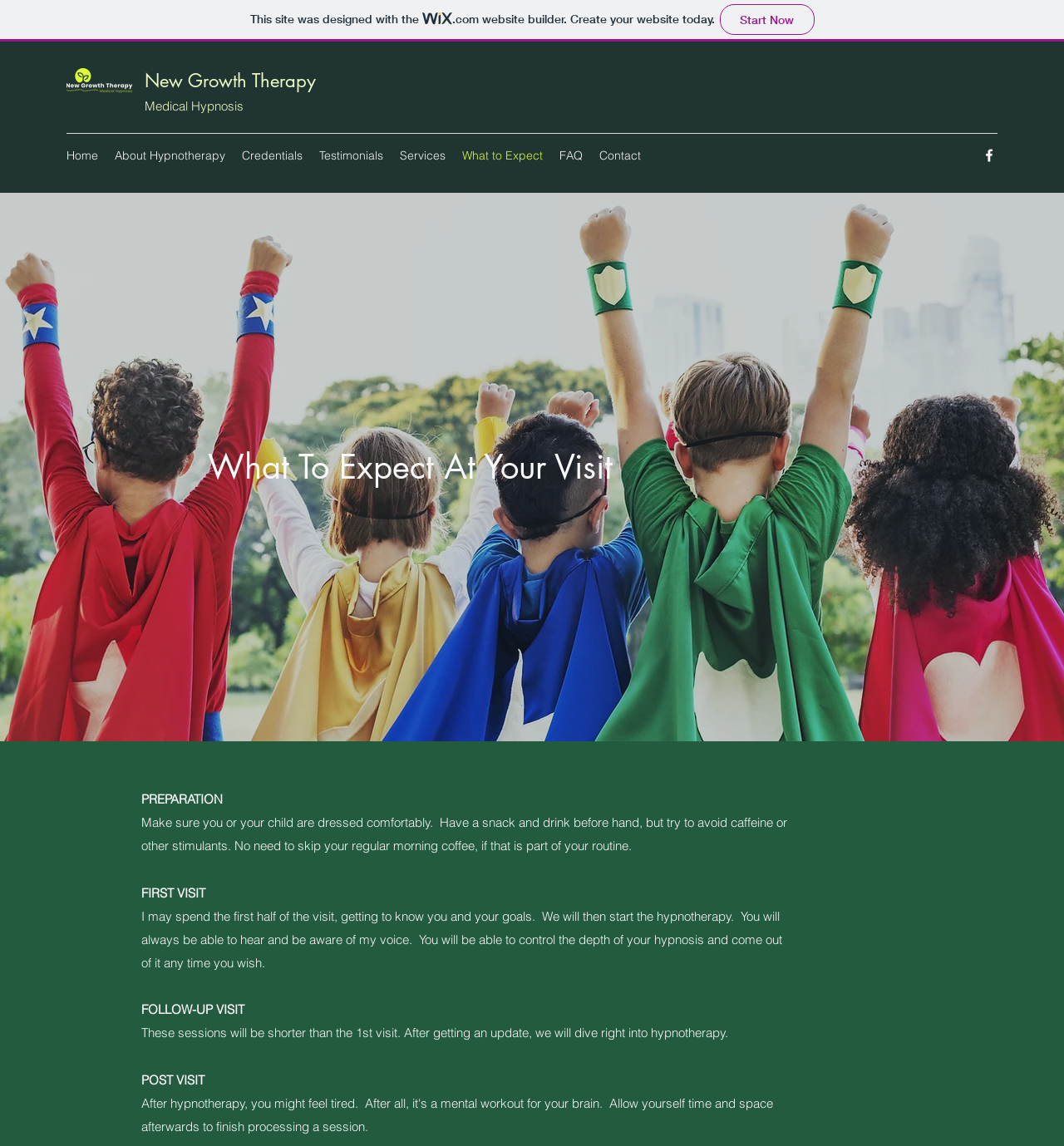Locate the bounding box coordinates of the element that needs to be clicked to carry out the instruction: "Contact sales". The coordinates should be given as four float numbers ranging from 0 to 1, i.e., [left, top, right, bottom].

None